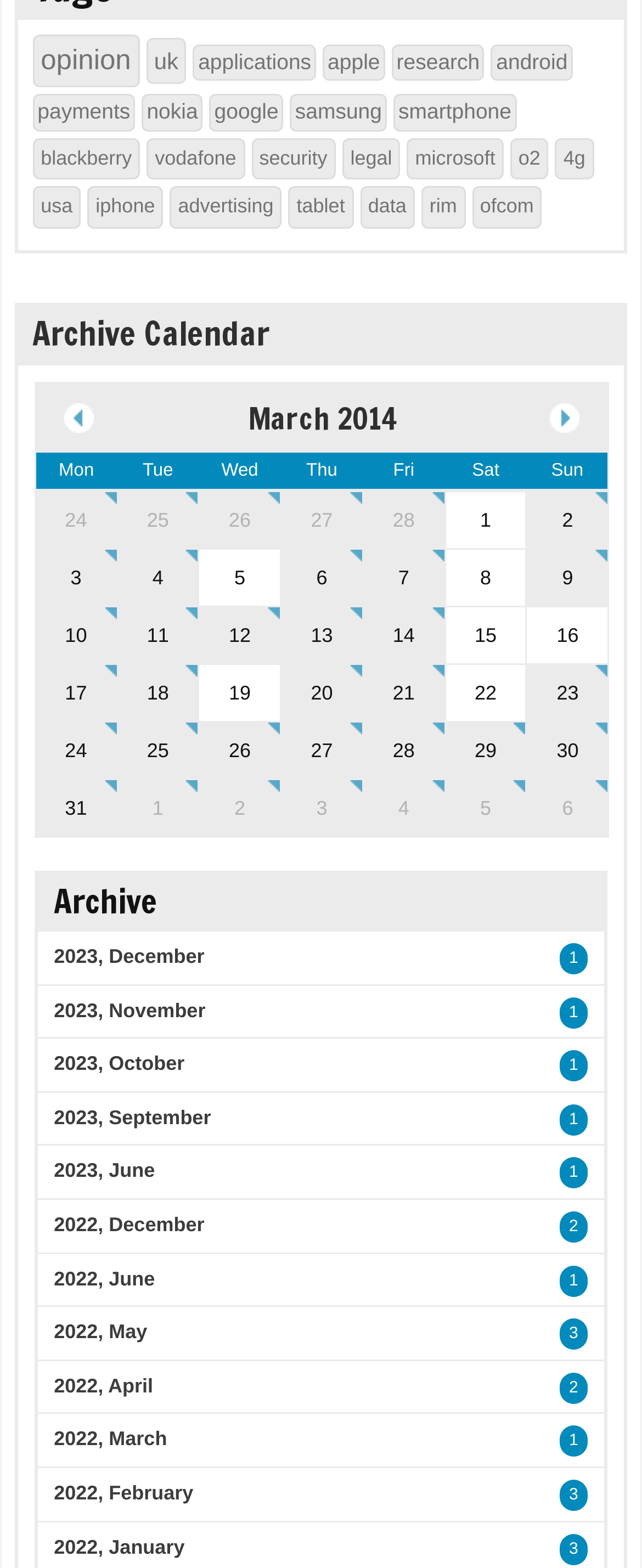Please identify the bounding box coordinates of the element I should click to complete this instruction: 'go to March 2014'. The coordinates should be given as four float numbers between 0 and 1, like this: [left, top, right, bottom].

[0.054, 0.244, 0.948, 0.288]